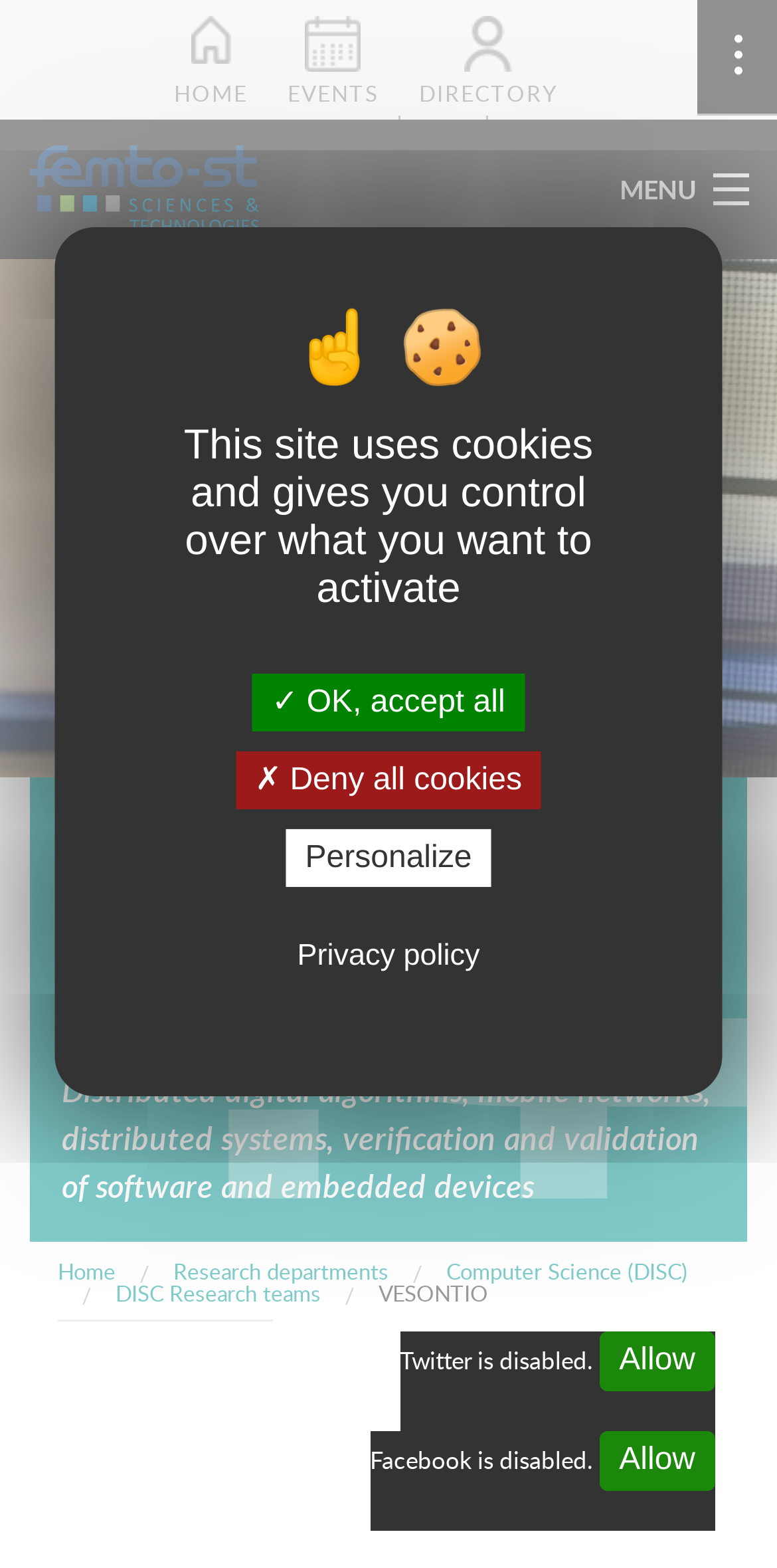Identify the bounding box of the UI element that matches this description: "Open positions".

[0.0, 0.45, 1.0, 0.507]